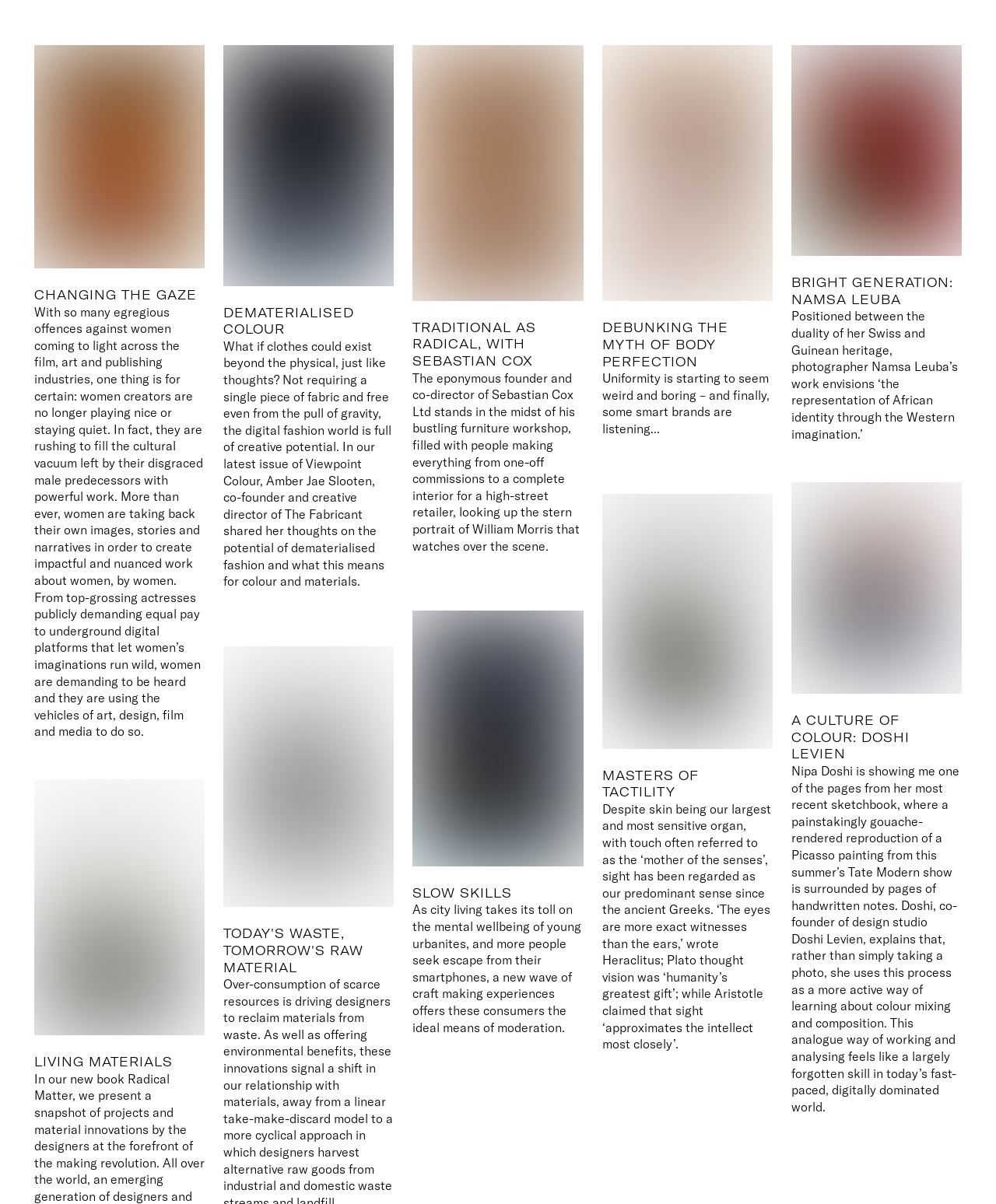Provide your answer in one word or a succinct phrase for the question: 
Is there an article about design on this webpage?

Yes